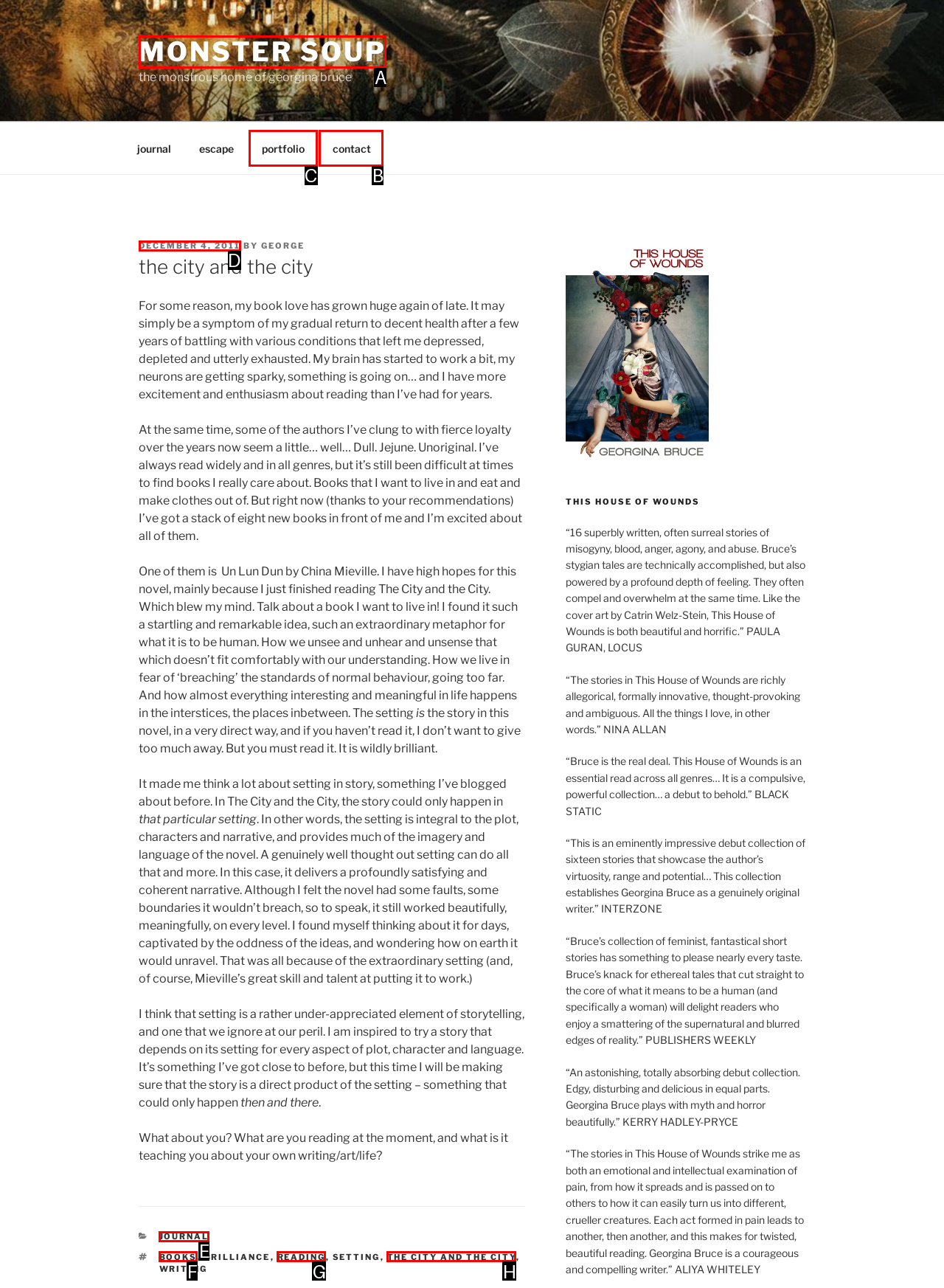For the instruction: Click on the 'CONTACT' link in the top menu, determine the appropriate UI element to click from the given options. Respond with the letter corresponding to the correct choice.

B